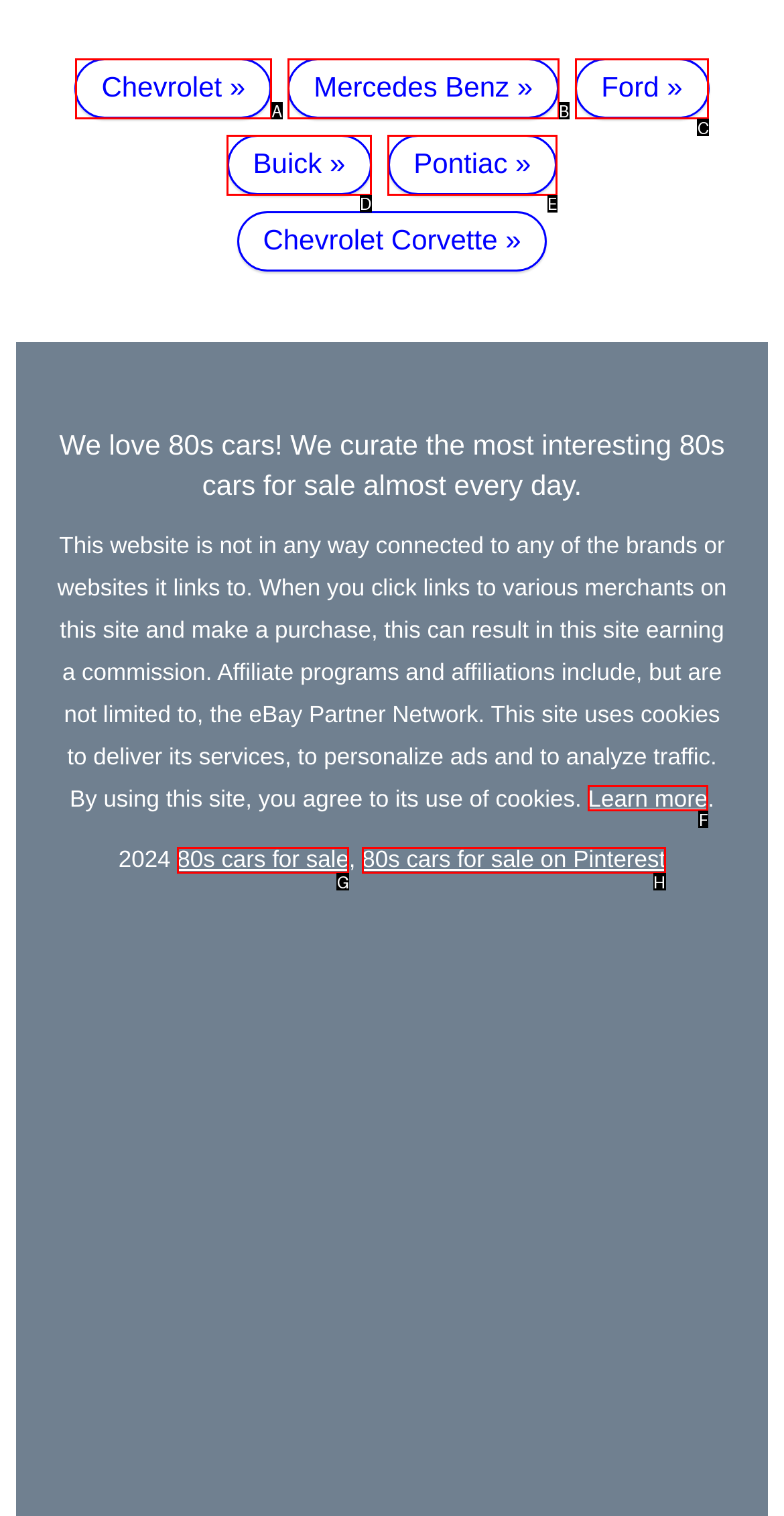Determine the letter of the element I should select to fulfill the following instruction: Learn more about the website. Just provide the letter.

F